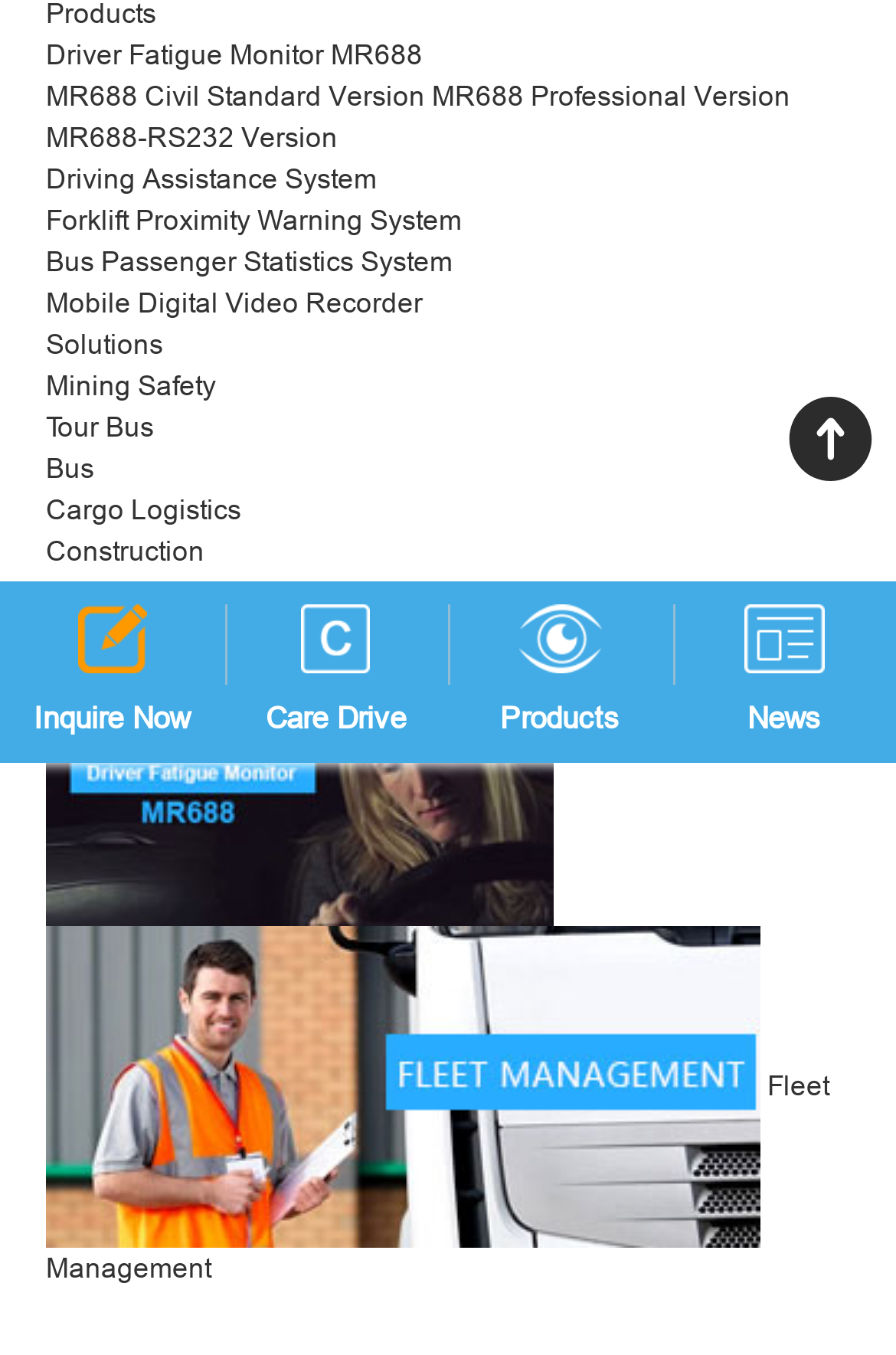Predict the bounding box for the UI component with the following description: "Cargo Logistics".

[0.051, 0.363, 0.269, 0.388]